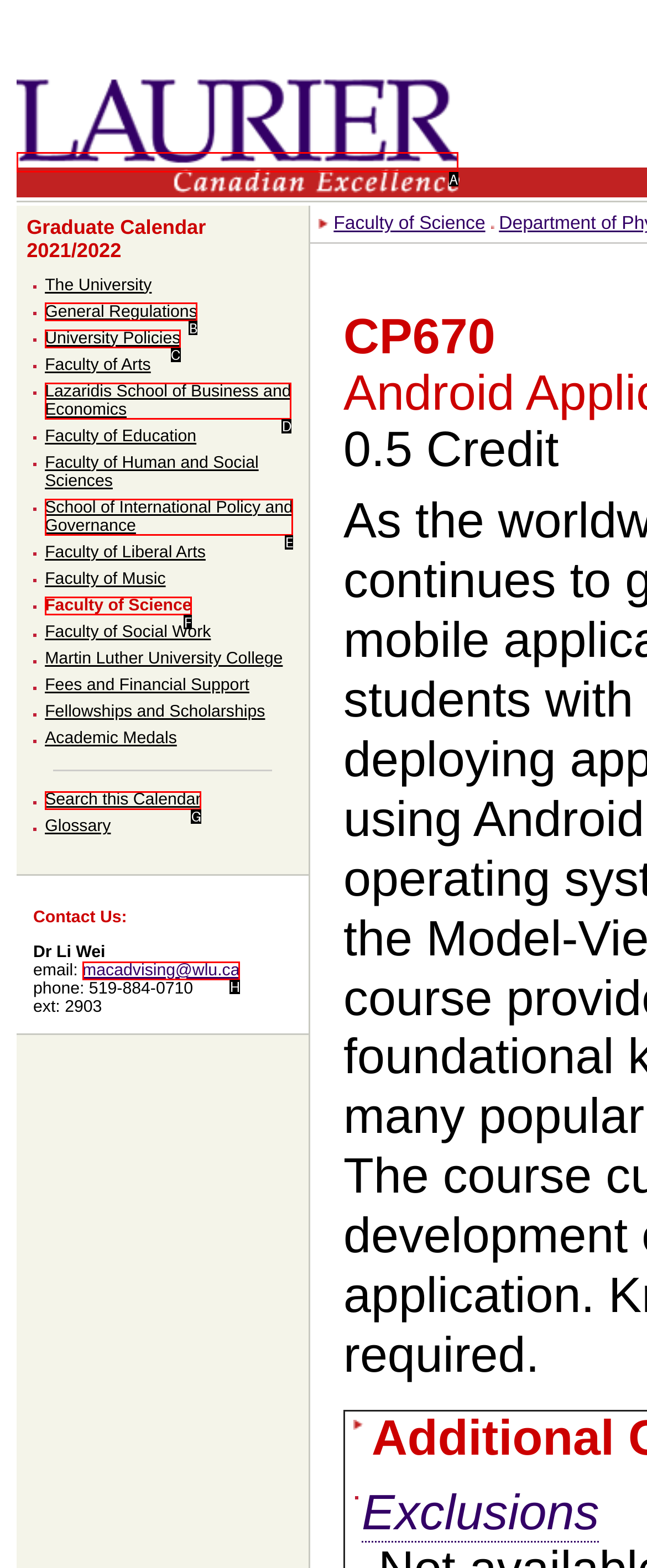Determine the HTML element that aligns with the description: alt="Wilfrid Laurier University"
Answer by stating the letter of the appropriate option from the available choices.

A